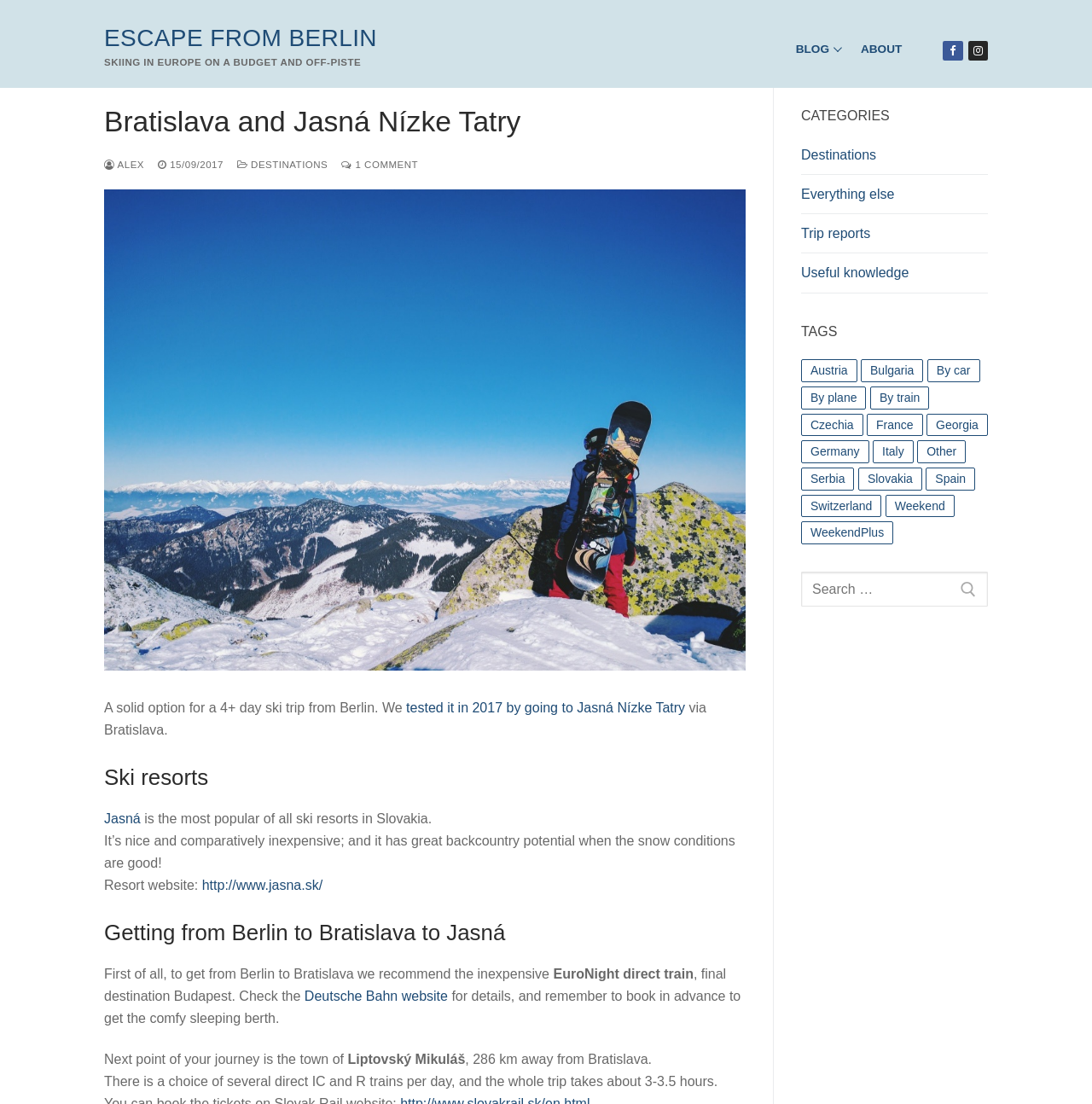What is the final destination of the EuroNight direct train?
Analyze the image and provide a thorough answer to the question.

The article recommends taking the EuroNight direct train from Berlin to Bratislava, with the final destination being Budapest.